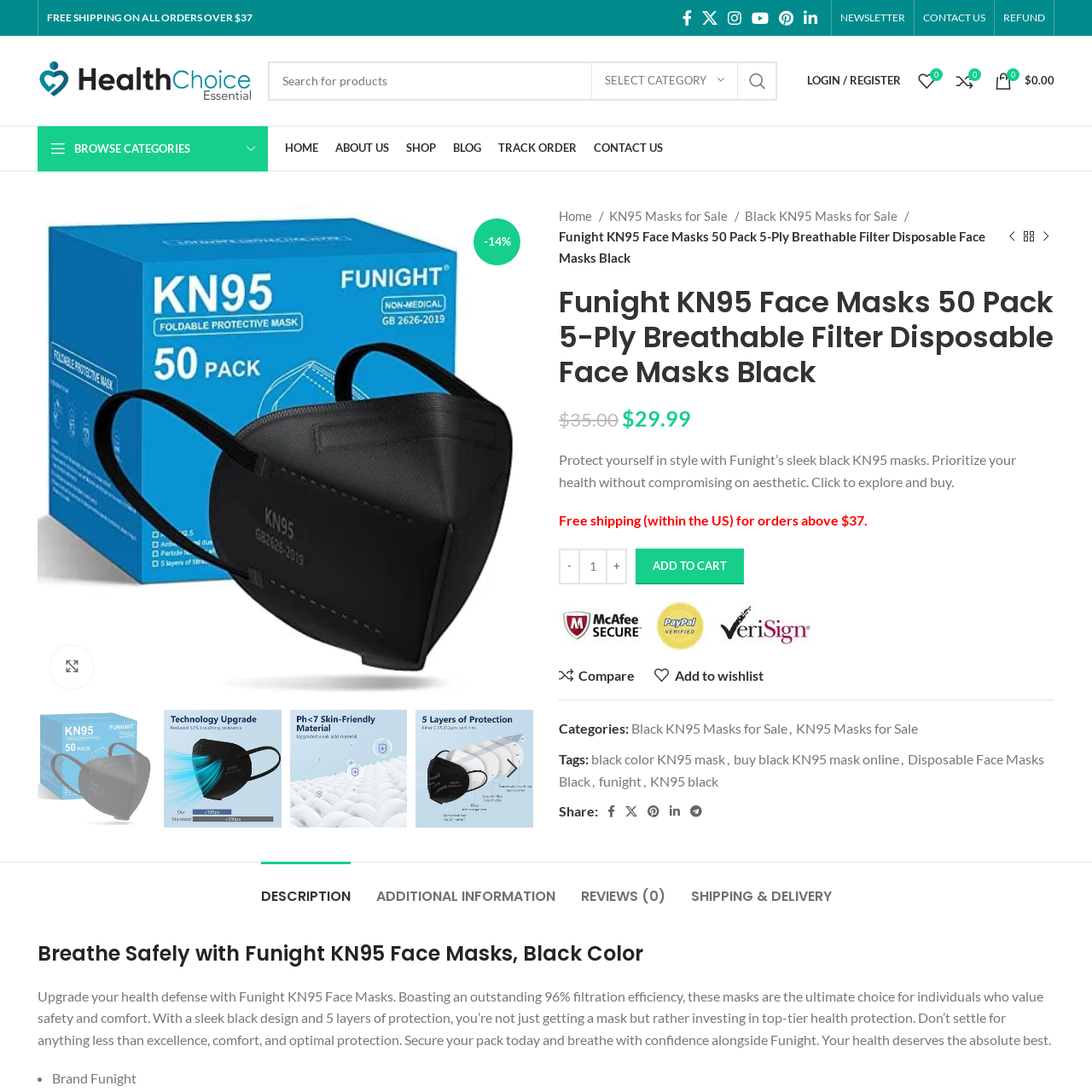What is the current price of the face masks?
Study the area inside the red bounding box in the image and answer the question in detail.

The caption provides the current price of the face masks as '$29.99', which is displayed below the product image.